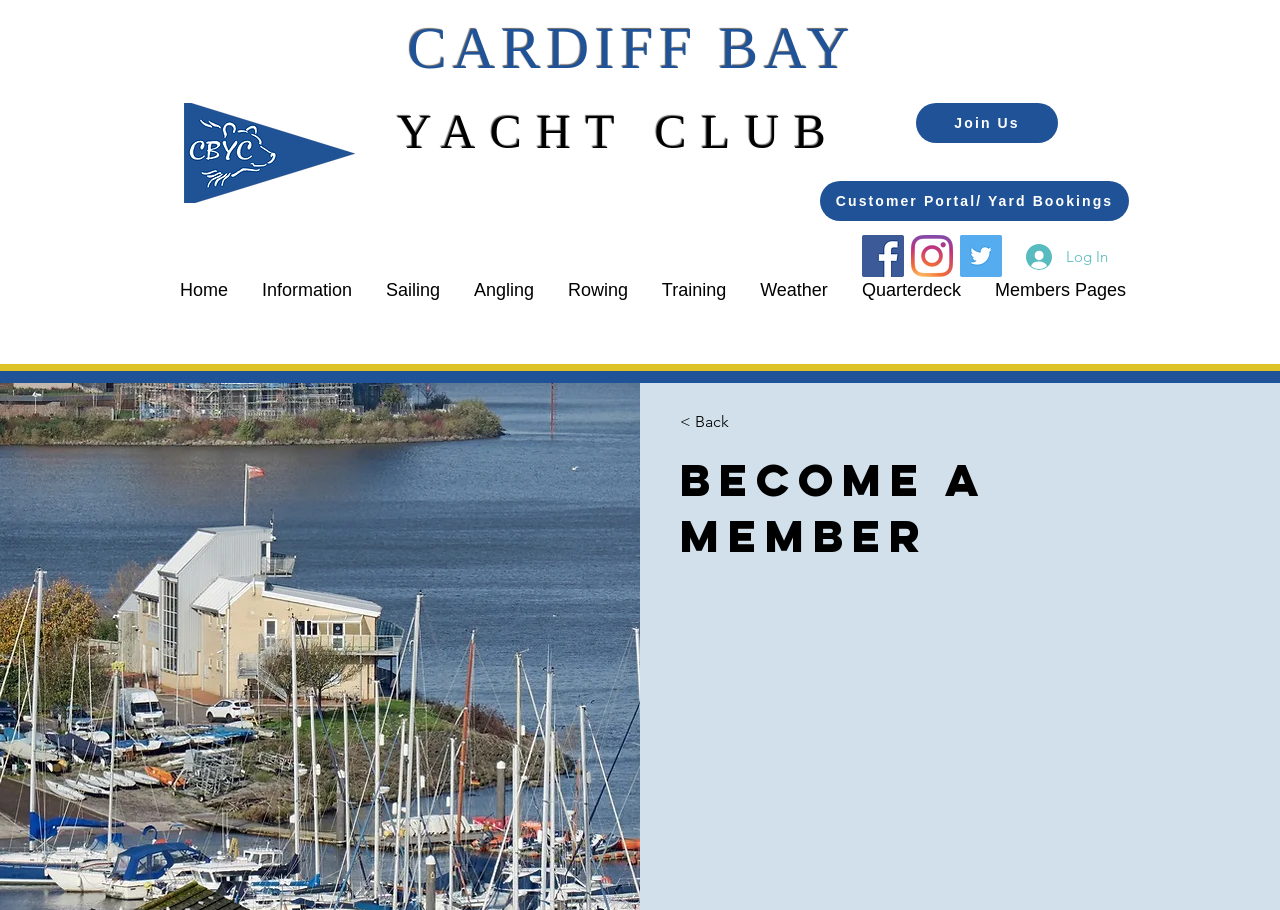What social media platforms are available?
Using the image, provide a detailed and thorough answer to the question.

I found the answer by examining the list element with the text 'Social Bar', which contains links to Facebook, Instagram, and Twitter, each with its corresponding image element.